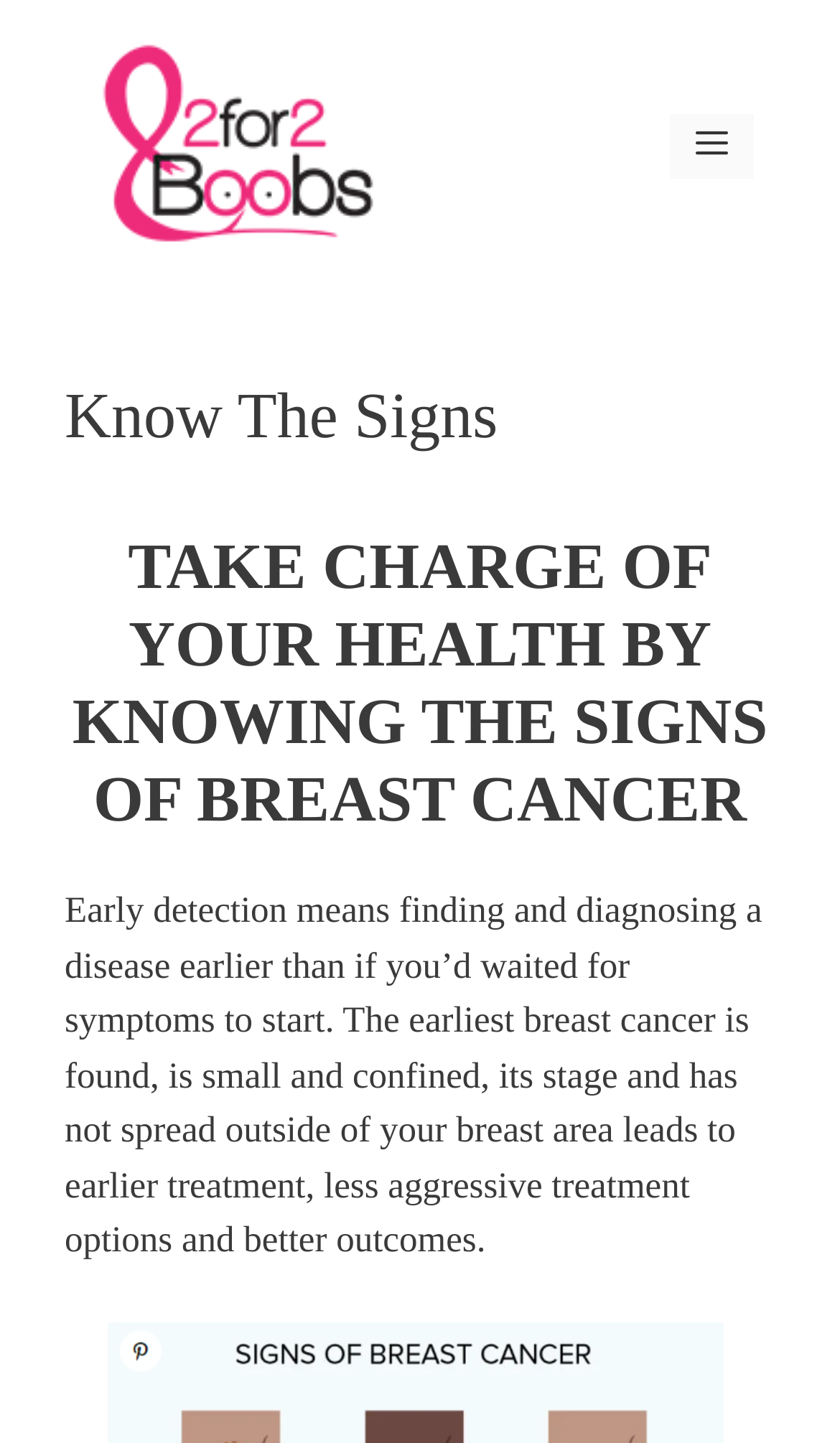What is the main message of the webpage?
Use the information from the image to give a detailed answer to the question.

The webpage is emphasizing the importance of knowing the signs of breast cancer, as indicated by the heading 'Know The Signs' and the subheading 'TAKE CHARGE OF YOUR HEALTH BY KNOWING THE SIGNS OF BREAST CANCER'. The webpage is encouraging individuals to take action and be proactive about their health.